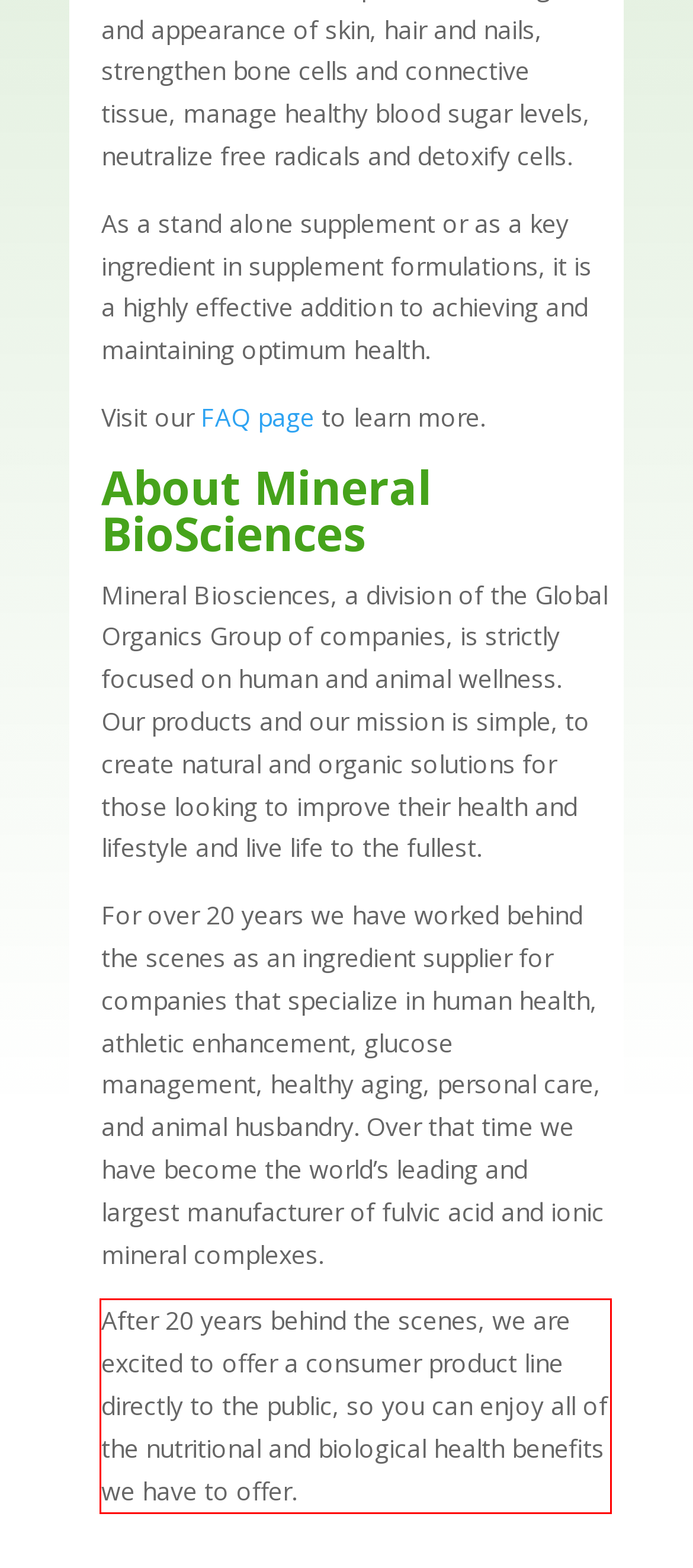You have a screenshot with a red rectangle around a UI element. Recognize and extract the text within this red bounding box using OCR.

After 20 years behind the scenes, we are excited to offer a consumer product line directly to the public, so you can enjoy all of the nutritional and biological health benefits we have to offer.